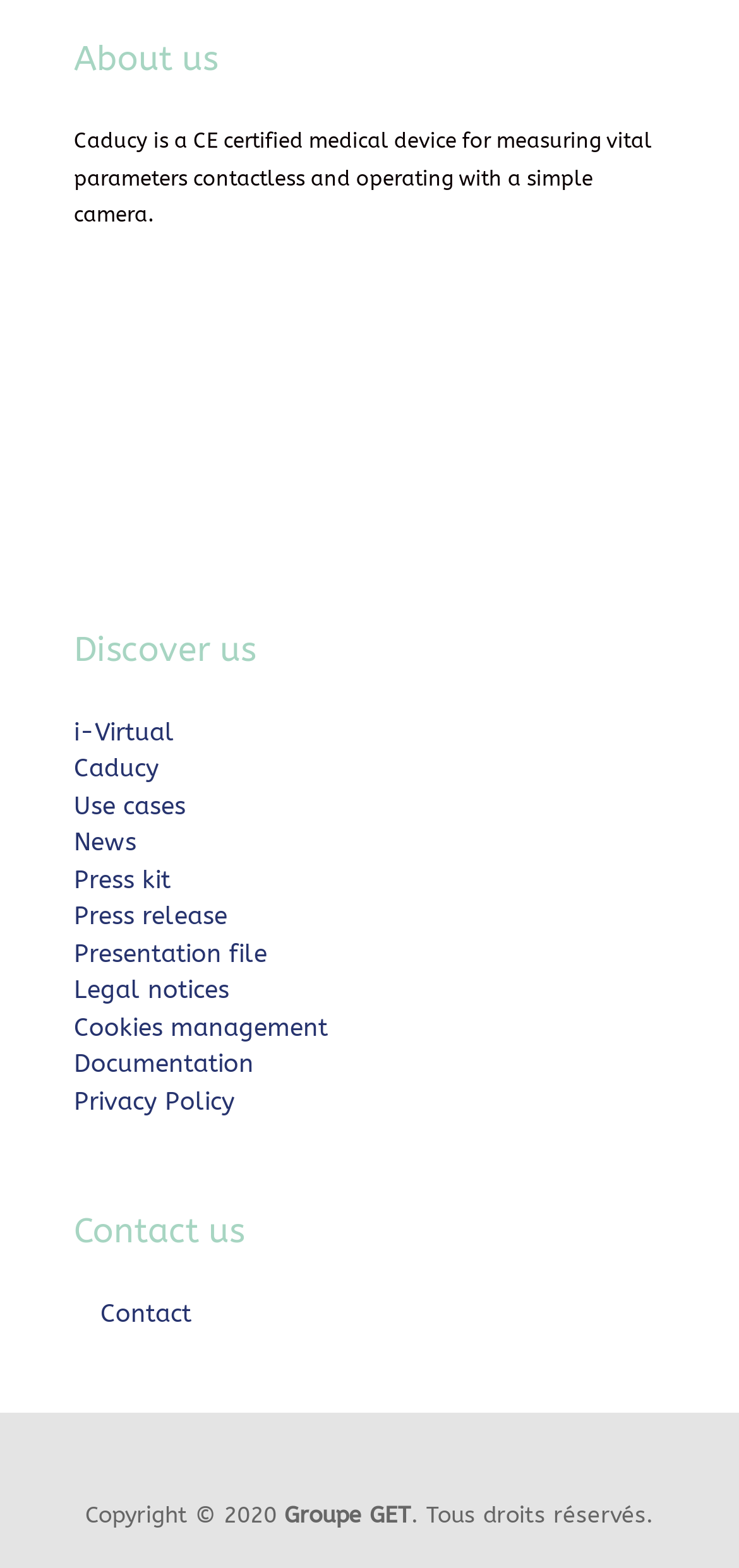Carefully examine the image and provide an in-depth answer to the question: How many links are under the 'Discover us' heading?

By counting the number of link elements under the 'Discover us' heading, we can determine that there are 8 links.